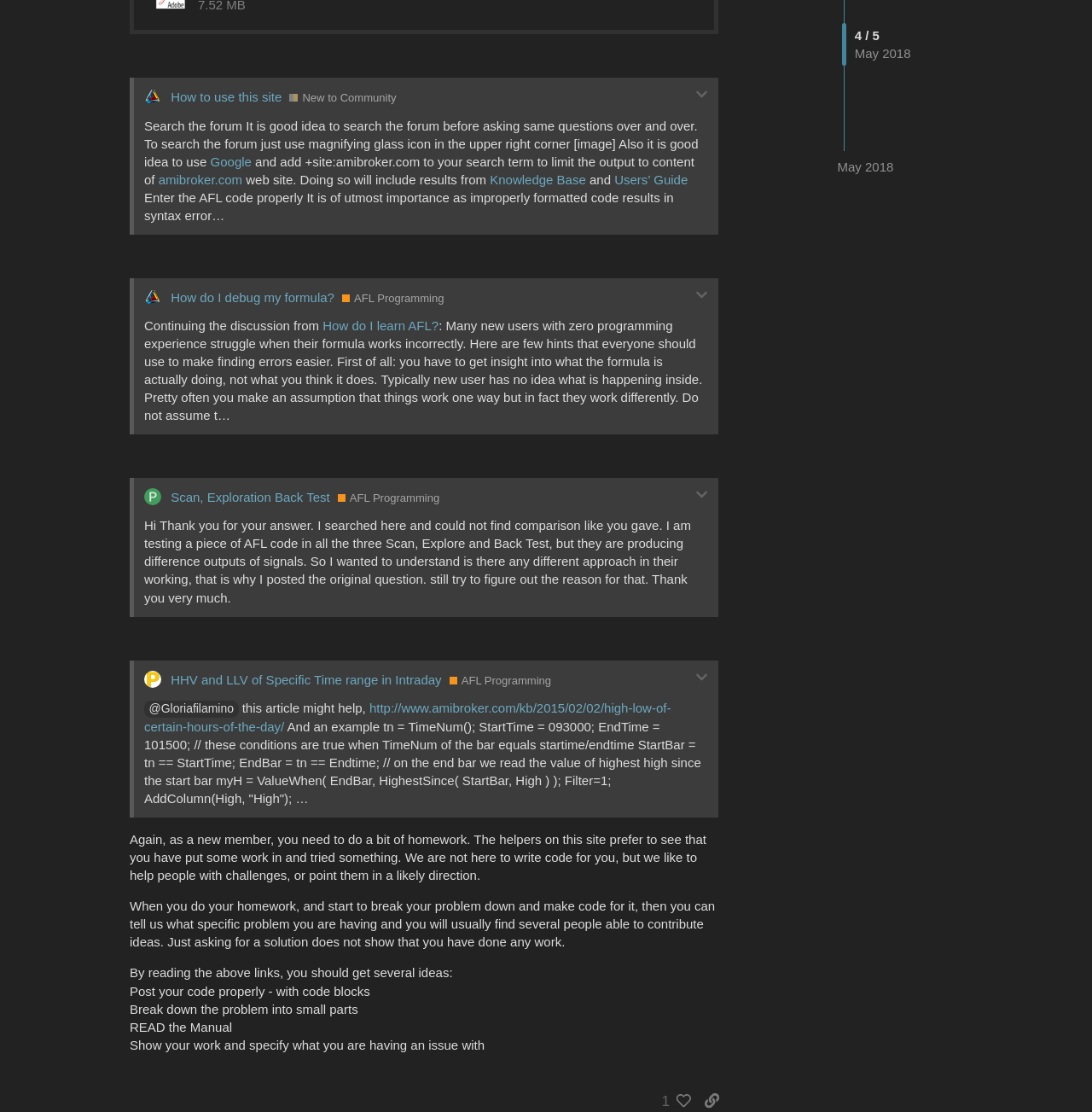Provide a brief response using a word or short phrase to this question:
Who liked the post by SHANTVCI?

1 person